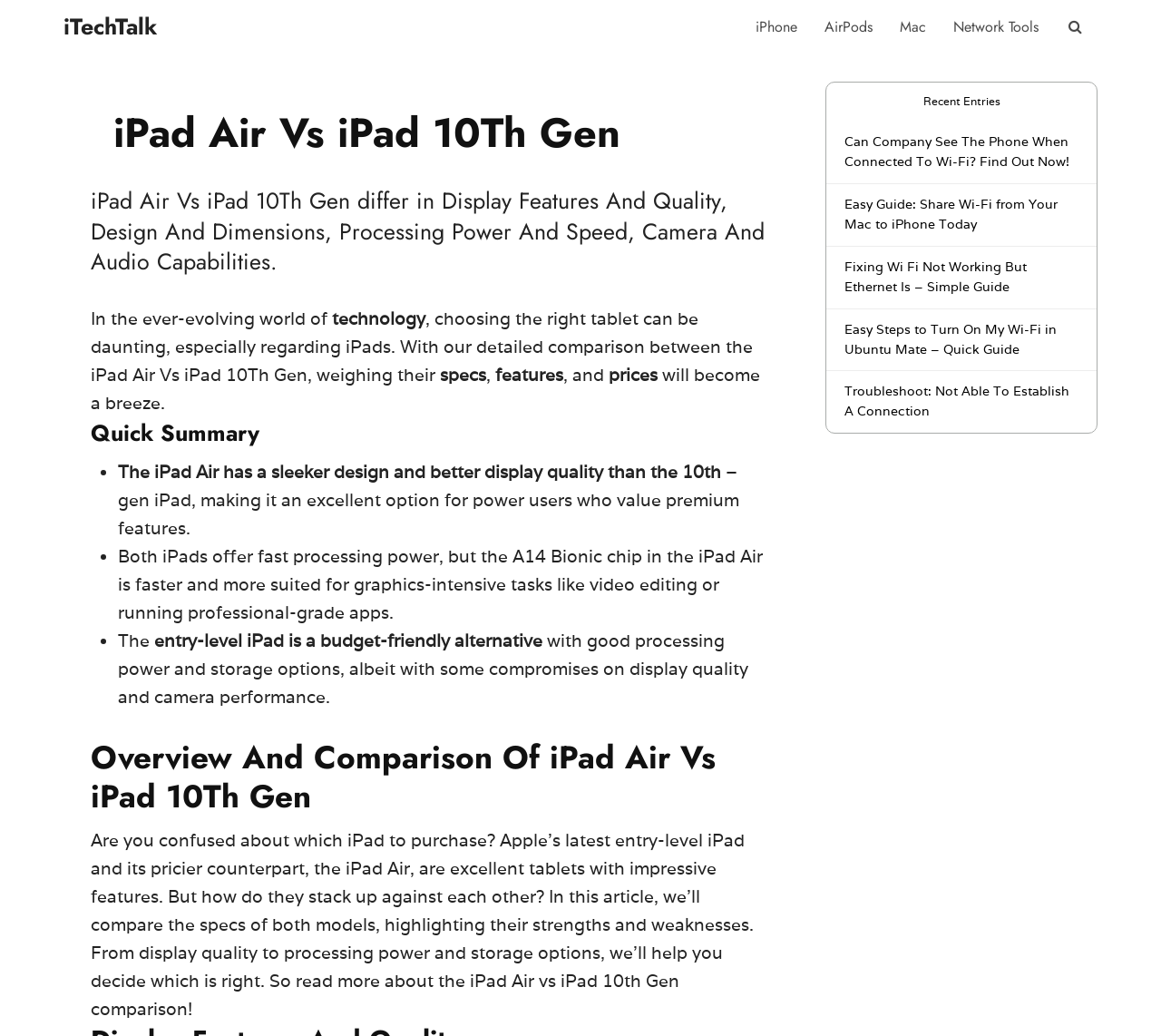What is mentioned as a key difference in processing power between the two iPads?
Carefully examine the image and provide a detailed answer to the question.

According to the webpage, the iPad Air has a faster A14 Bionic chip, making it more suitable for graphics-intensive tasks like video editing or running professional-grade apps.